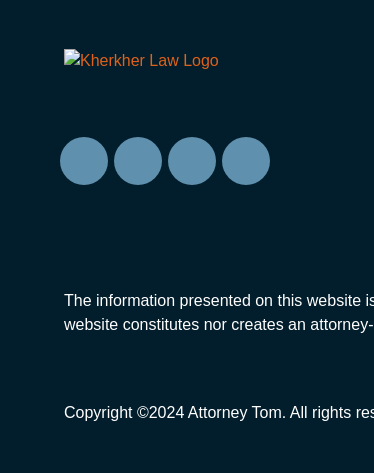Craft a detailed explanation of the image.

The image features the Kherkher Law logo, prominently displayed against a dark background that highlights its design. Below the logo are several circular icons, which may represent various services or features of the law firm. The bottom section of the image contains a disclaimer stating that the information provided on the website is not intended as legal advice and does not constitute an attorney-client relationship. This cautionary note emphasizes the firm's commitment to ethical standards. Additionally, the copyright notice at the bottom indicates that all rights are reserved to Attorney Tom for the year 2024, reinforcing the professionalism and reliability of the firm.